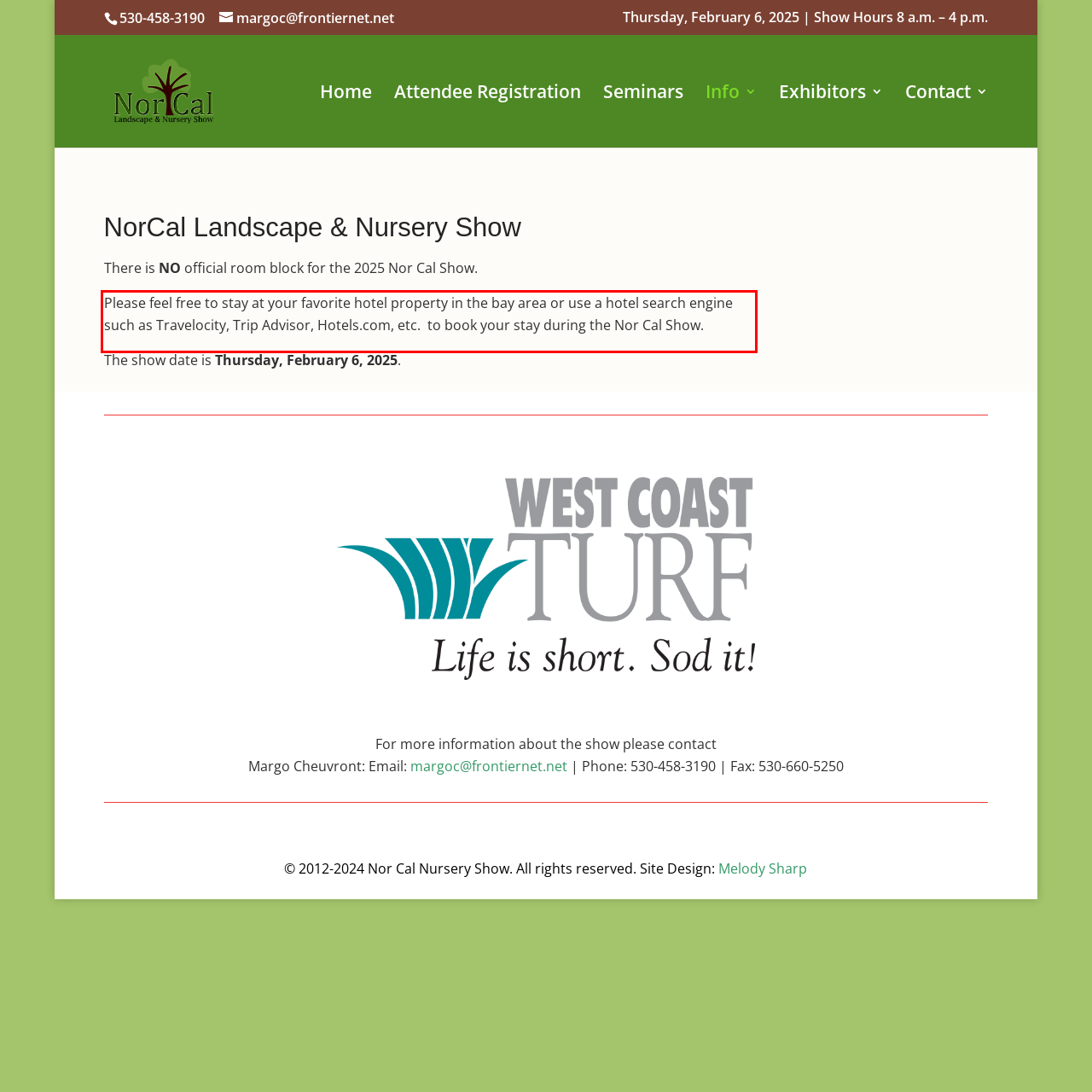Using the provided webpage screenshot, identify and read the text within the red rectangle bounding box.

Please feel free to stay at your favorite hotel property in the bay area or use a hotel search engine such as Travelocity, Trip Advisor, Hotels.com, etc. to book your stay during the Nor Cal Show.